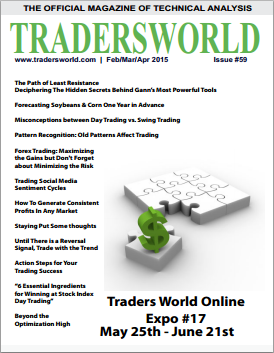Please respond in a single word or phrase: 
When is the Traders World Online Expo #17 taking place?

May 25th to June 21st